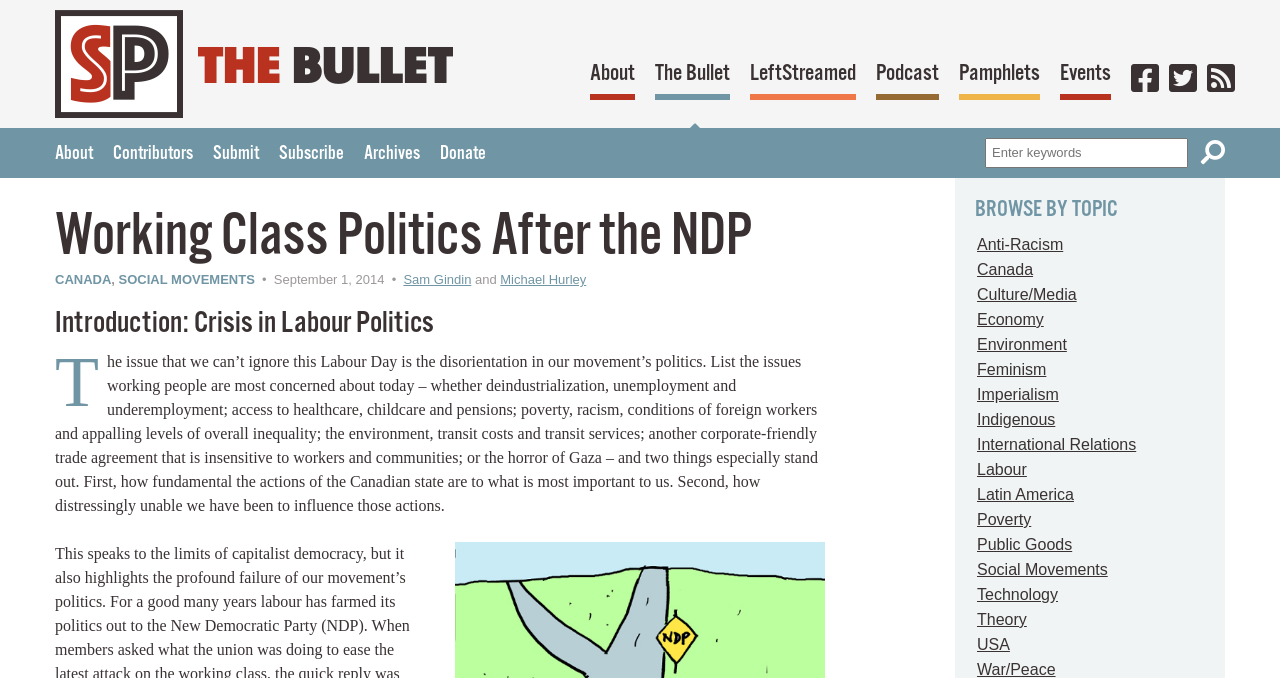Please give a succinct answer using a single word or phrase:
What is the name of the publication?

The Bullet